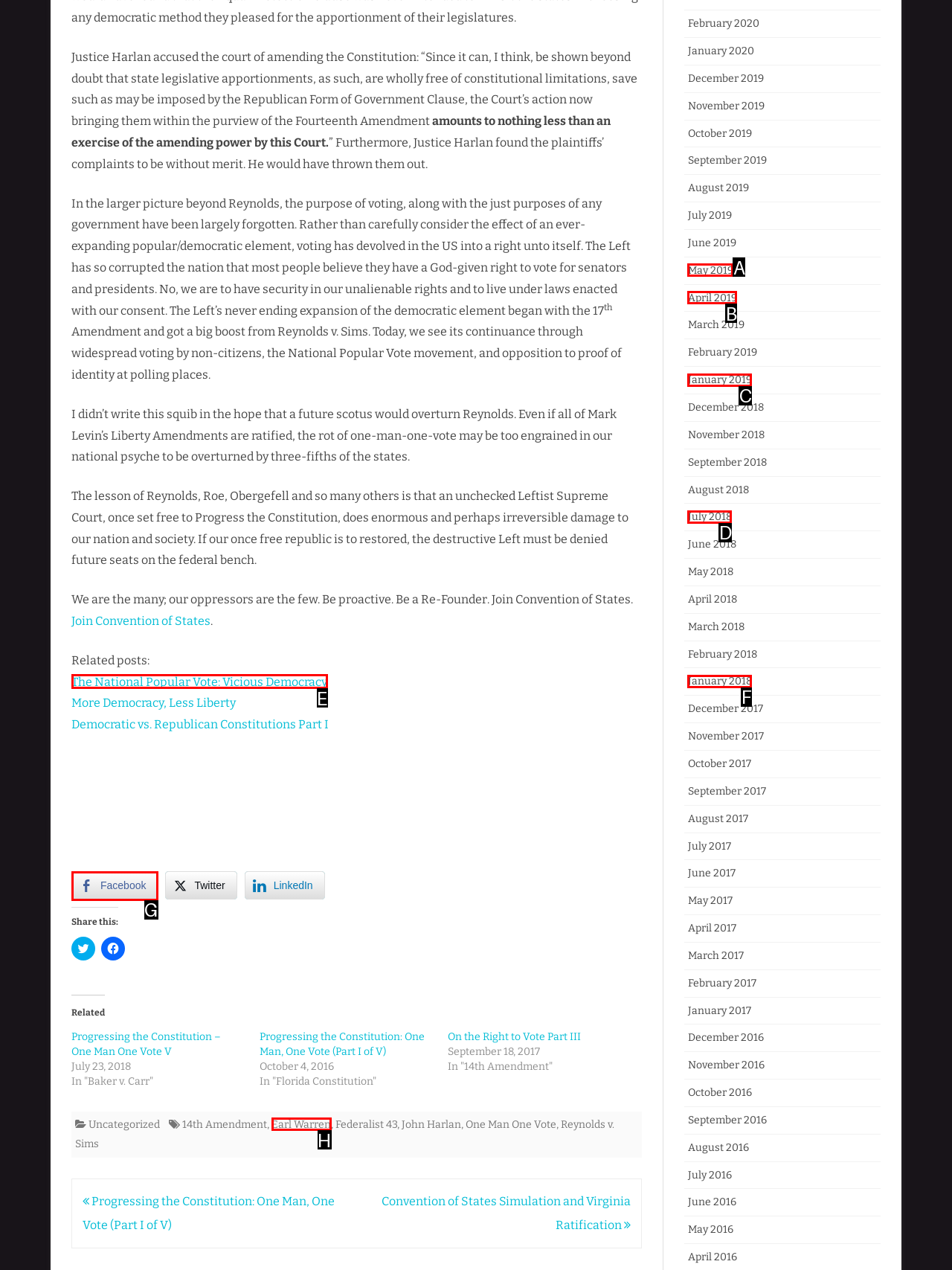Identify the HTML element to select in order to accomplish the following task: Read the report about Saudi Arabia
Reply with the letter of the chosen option from the given choices directly.

None